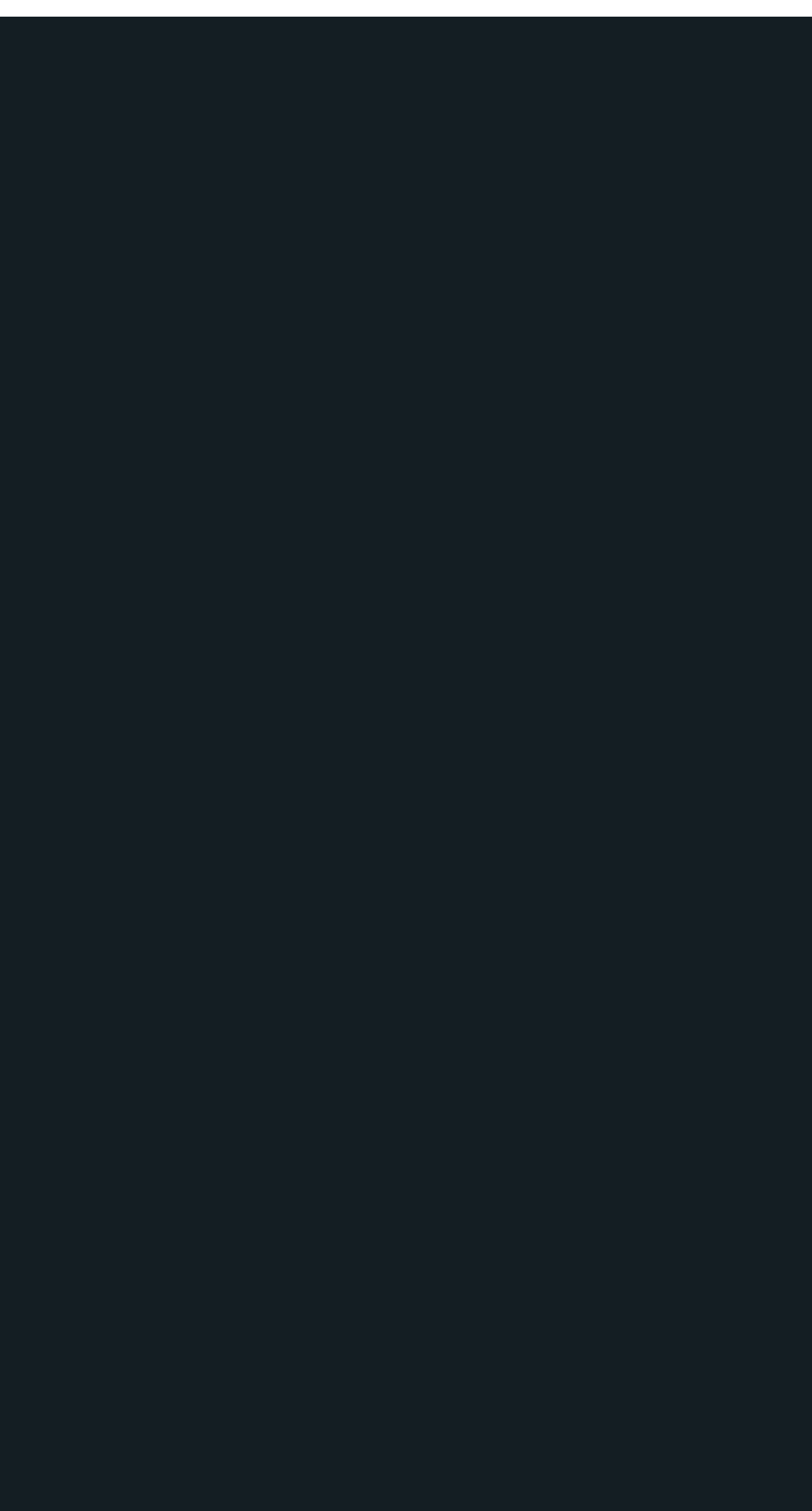What is the last link on the webpage?
Based on the image, provide a one-word or brief-phrase response.

About the website